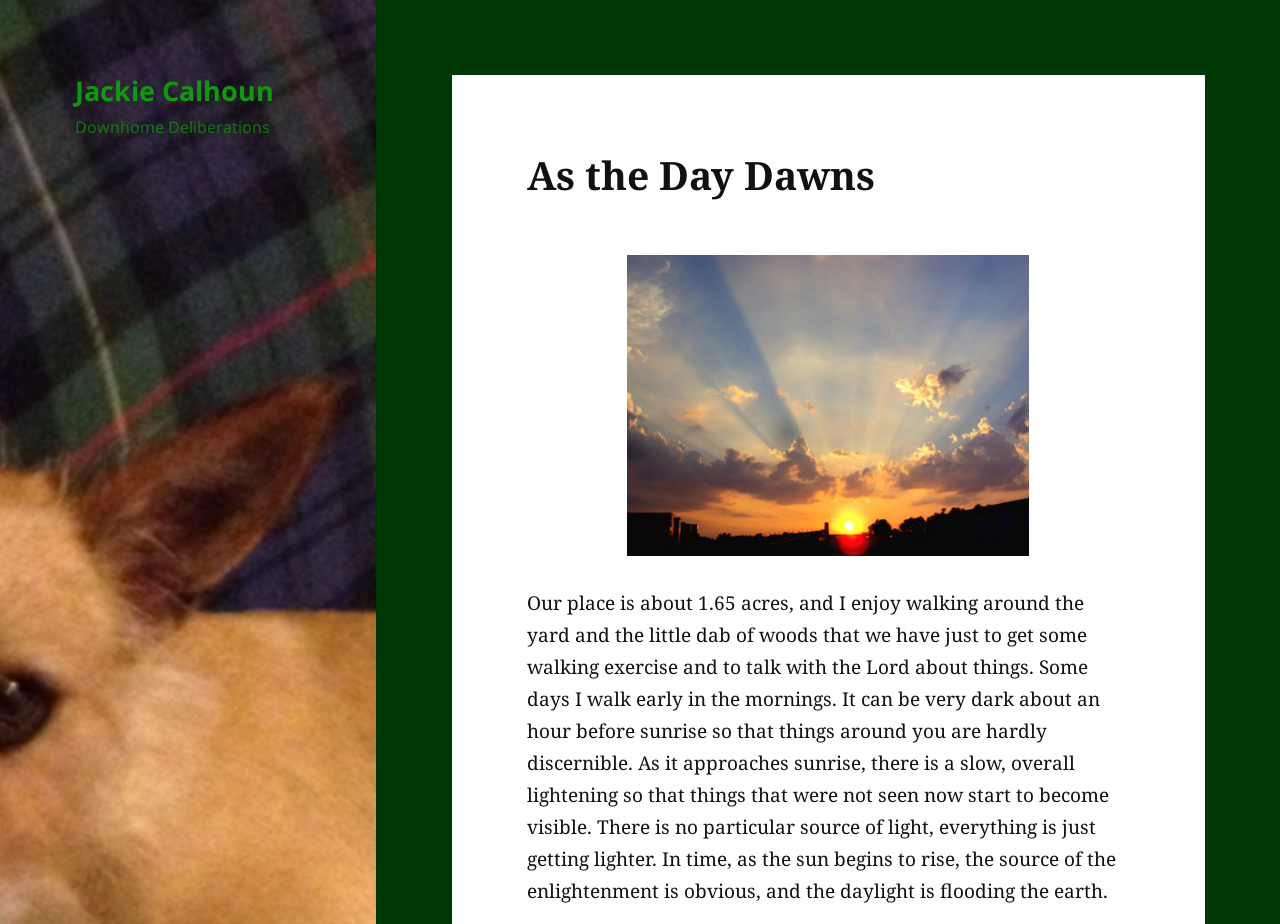Determine the main text heading of the webpage and provide its content.

As the Day Dawns